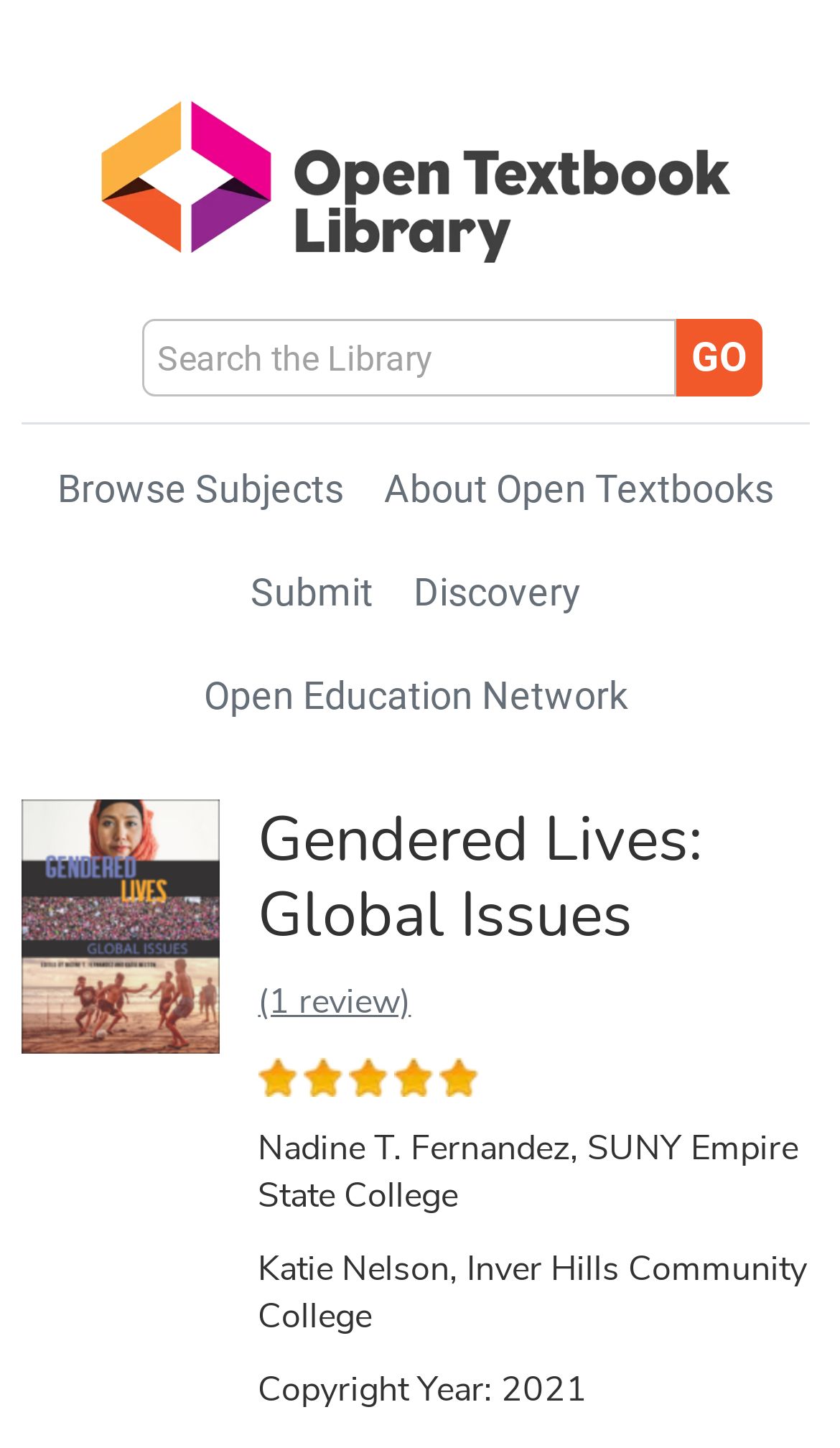How many reviews are there for this textbook?
Please provide a comprehensive answer based on the contents of the image.

I saw the review section on the webpage, which indicates that there is 1 review for this textbook.